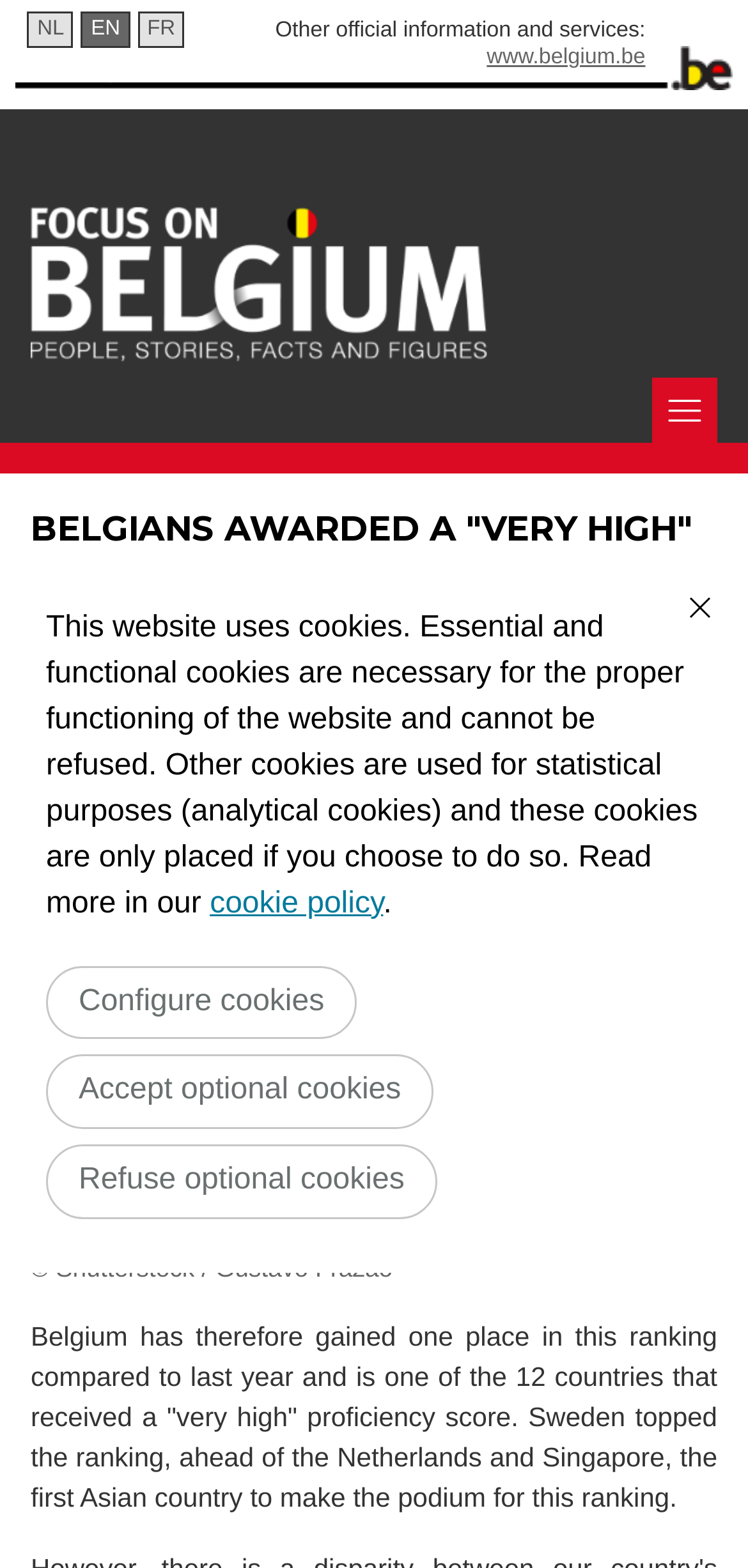What is the language of the webpage?
Using the information from the image, answer the question thoroughly.

The webpage has options to 'Continue in Dutch', 'Continue in English', and 'Continue in French', but the main content of the webpage is in English, indicating that the language of the webpage is English.